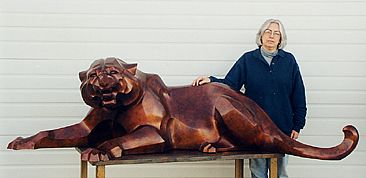What is the size of the artwork?
Could you please answer the question thoroughly and with as much detail as possible?

The size of the artwork is 24 x 88 x 44 inches, as specified in the caption, which provides the dimensions of the sculpture.